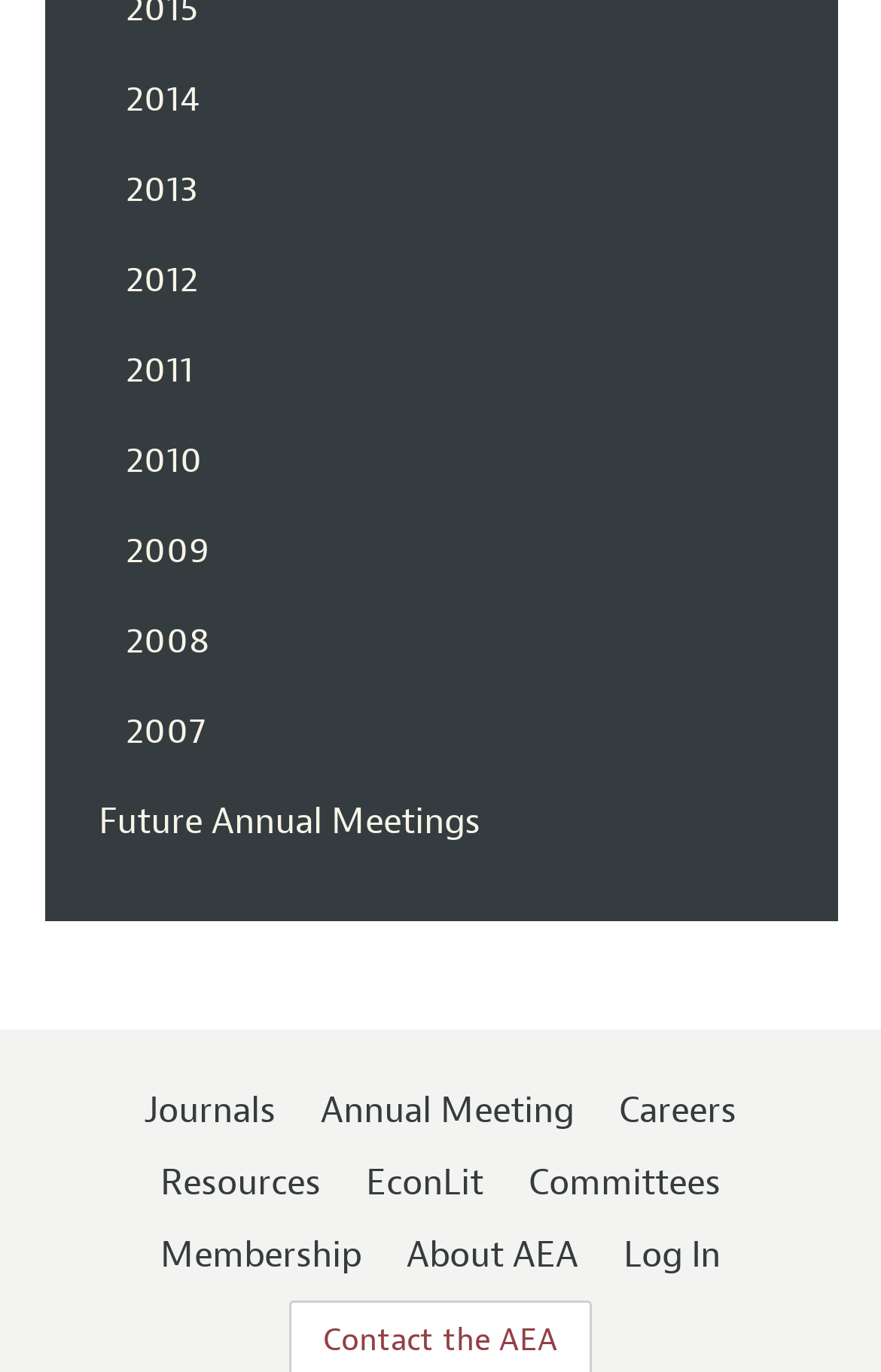Provide your answer to the question using just one word or phrase: What is the last link in the bottom row?

Log In